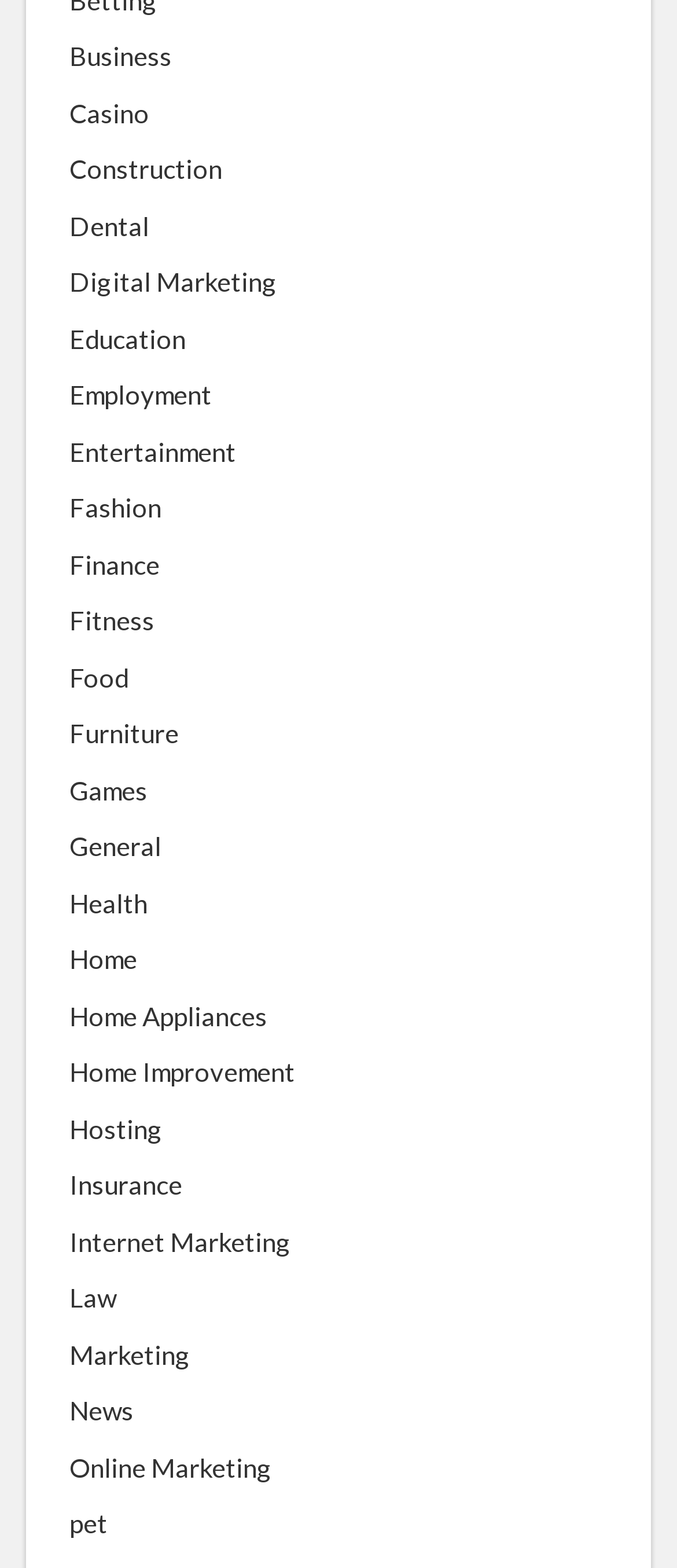Please specify the bounding box coordinates of the region to click in order to perform the following instruction: "check the fourth editor's details".

None